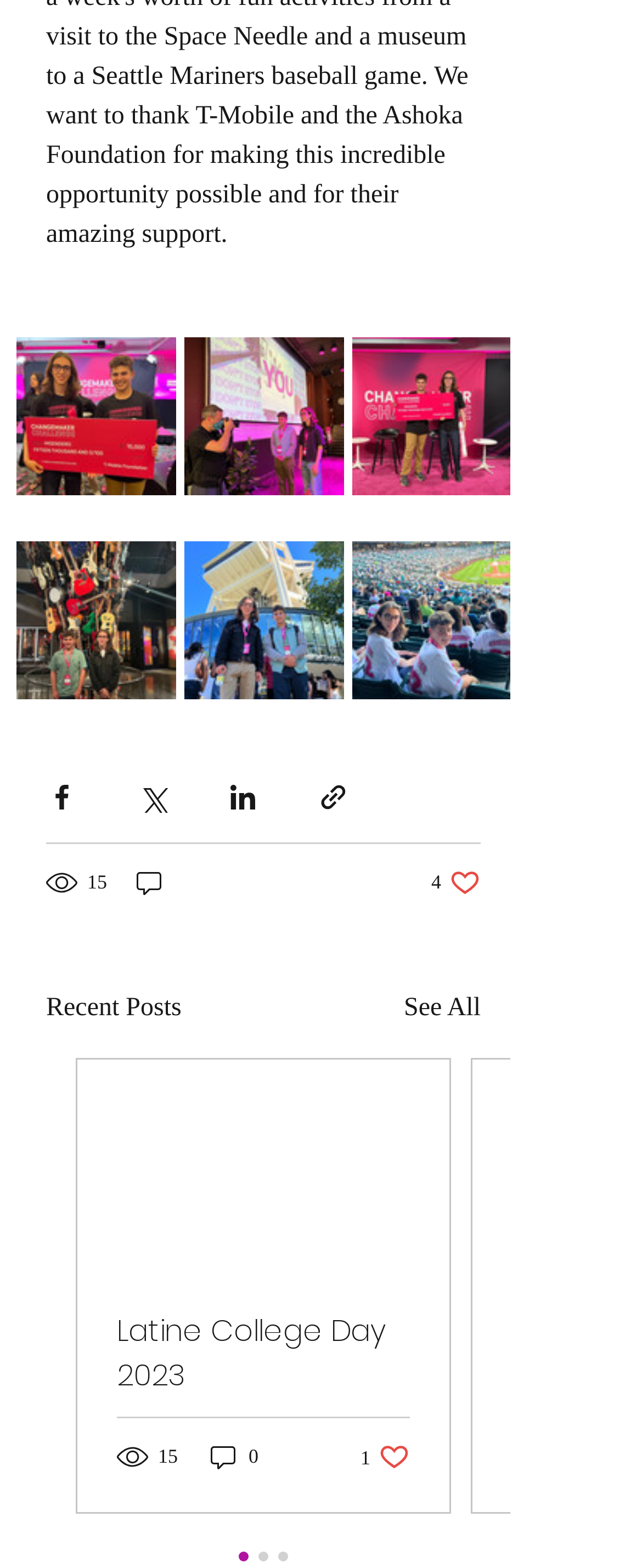What is the purpose of the buttons with images?
Using the image as a reference, answer with just one word or a short phrase.

Share via social media